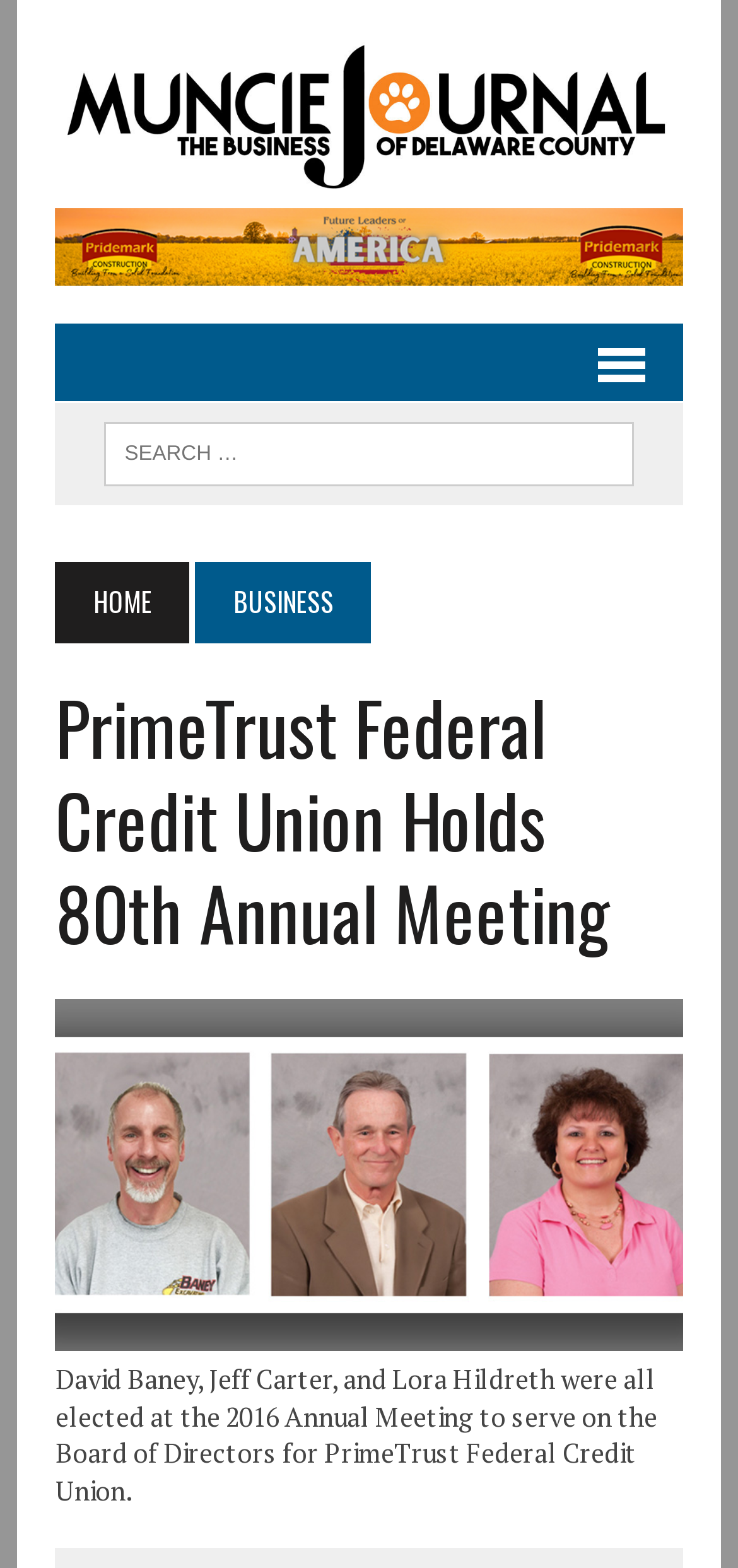Is there a search box on the page?
Using the image, give a concise answer in the form of a single word or short phrase.

Yes